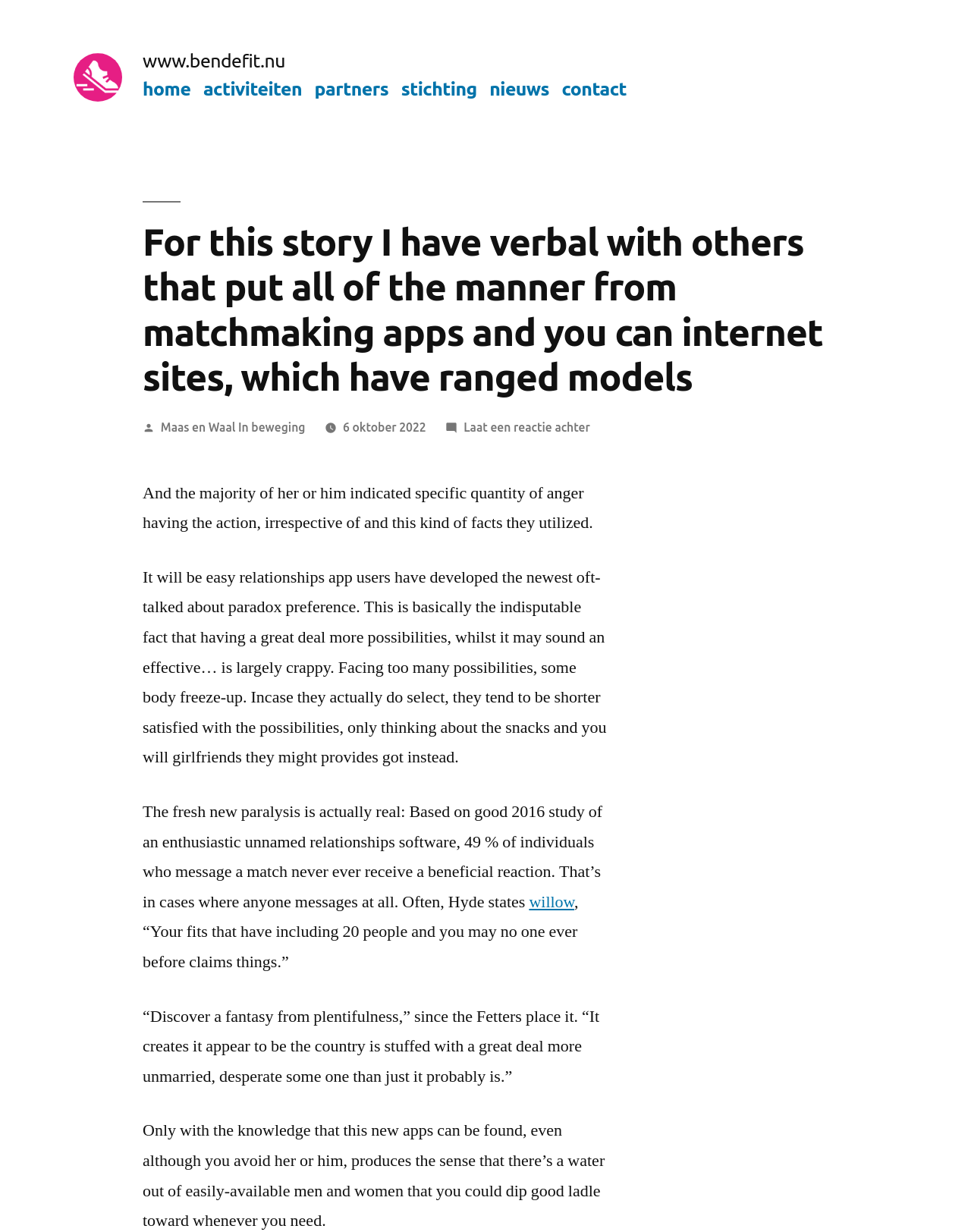Who posted this story?
Please answer the question as detailed as possible.

The author of the story is mentioned as 'Maas en Waal In beweging', which is a link on the webpage, indicating that it is the username or profile name of the person who posted the story.